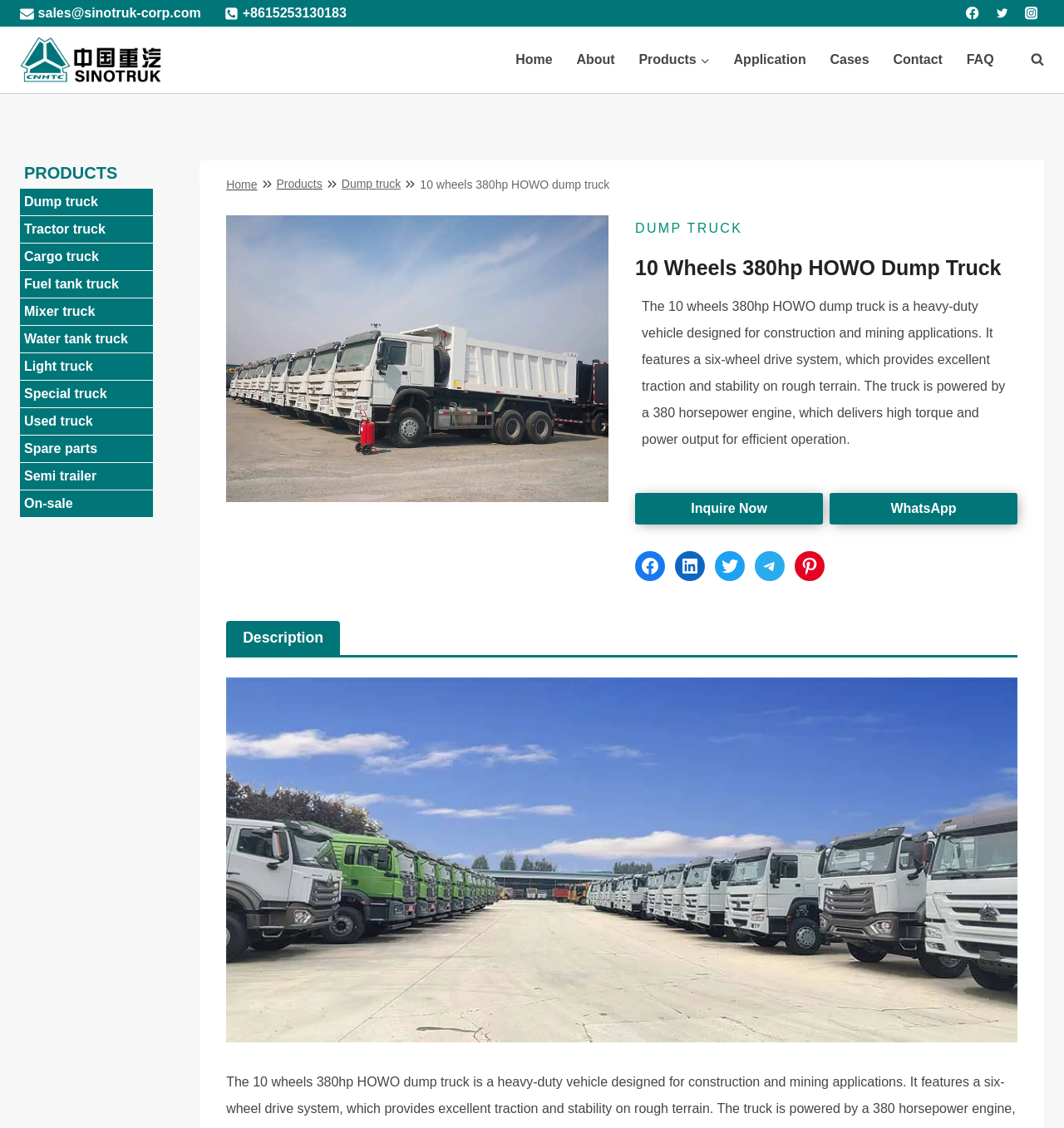Can you specify the bounding box coordinates for the region that should be clicked to fulfill this instruction: "Inquire about the 10 wheels 380hp HOWO dump truck".

[0.649, 0.445, 0.721, 0.457]